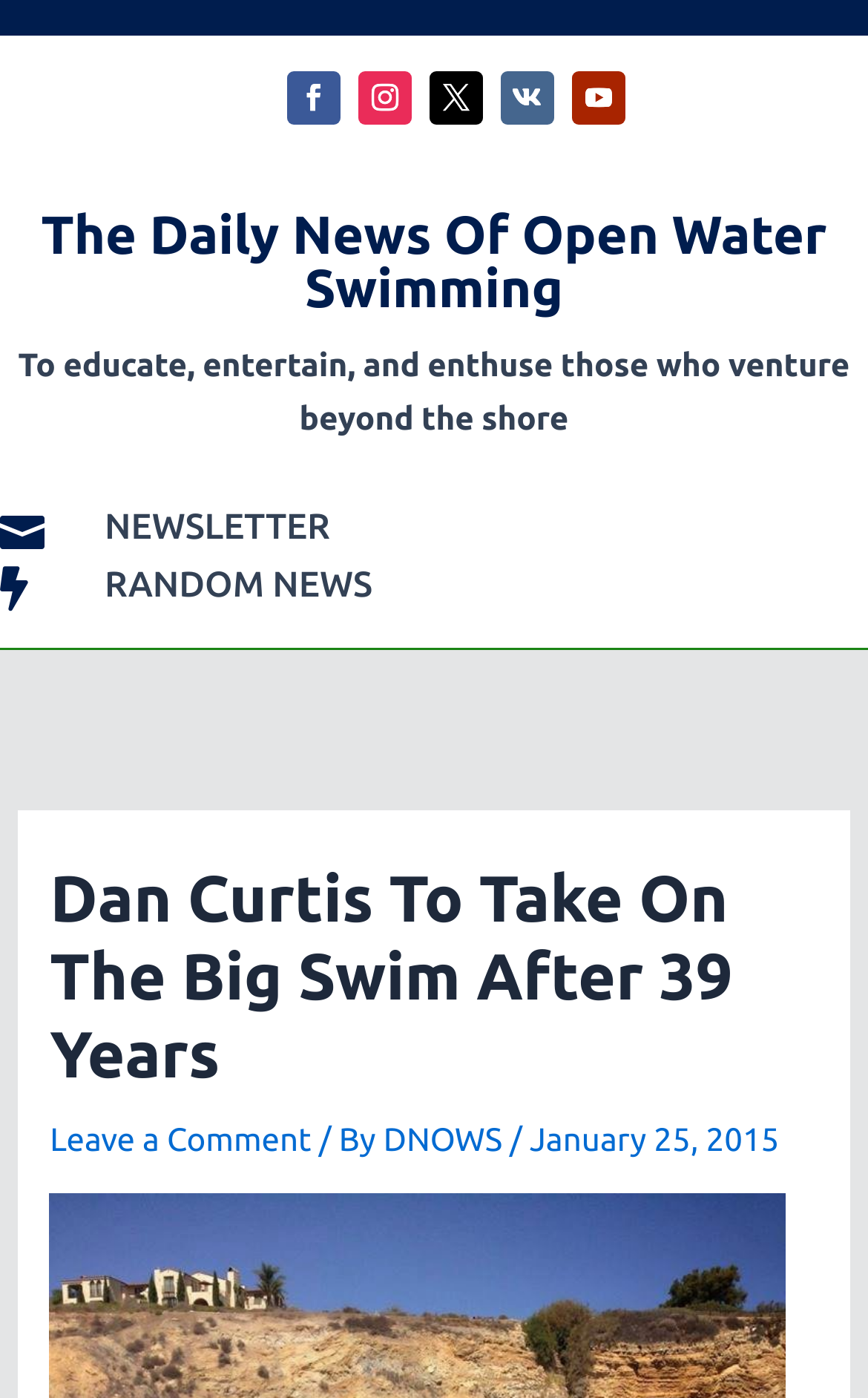Your task is to extract the text of the main heading from the webpage.

The Daily News Of Open Water Swimming